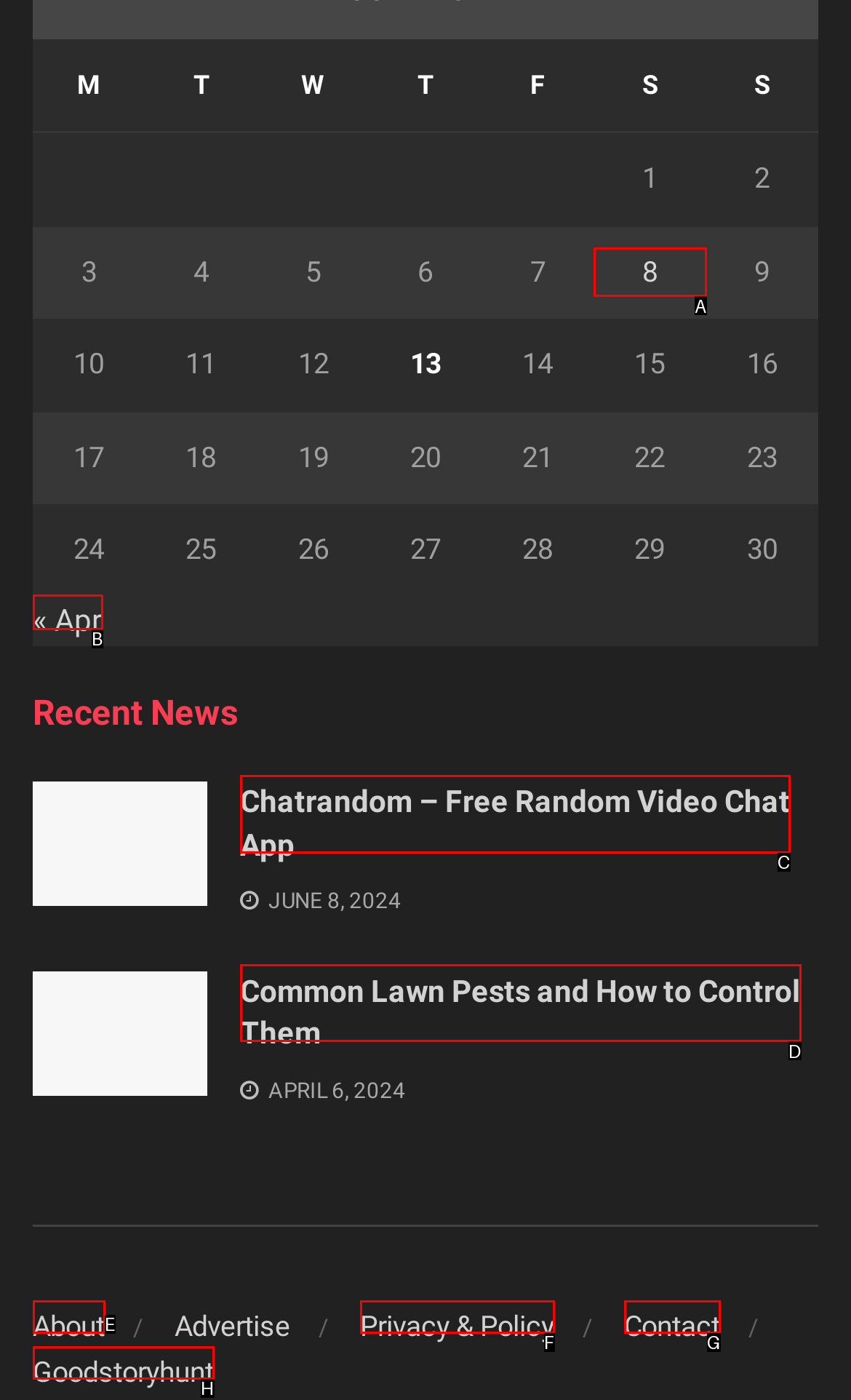Tell me which option I should click to complete the following task: Click on the 'Posts published on June 8, 2024' link
Answer with the option's letter from the given choices directly.

A